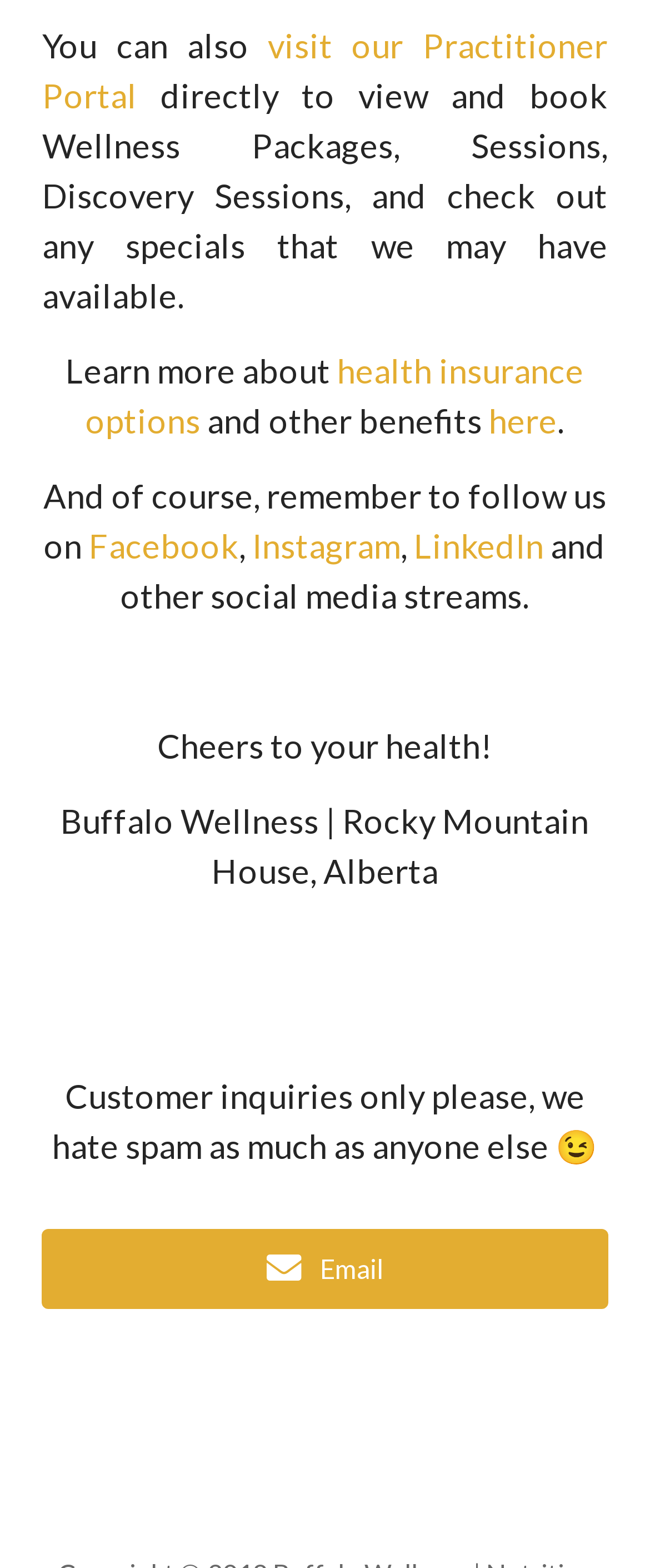What is the tone of the wellness center's message?
Based on the screenshot, respond with a single word or phrase.

Friendly